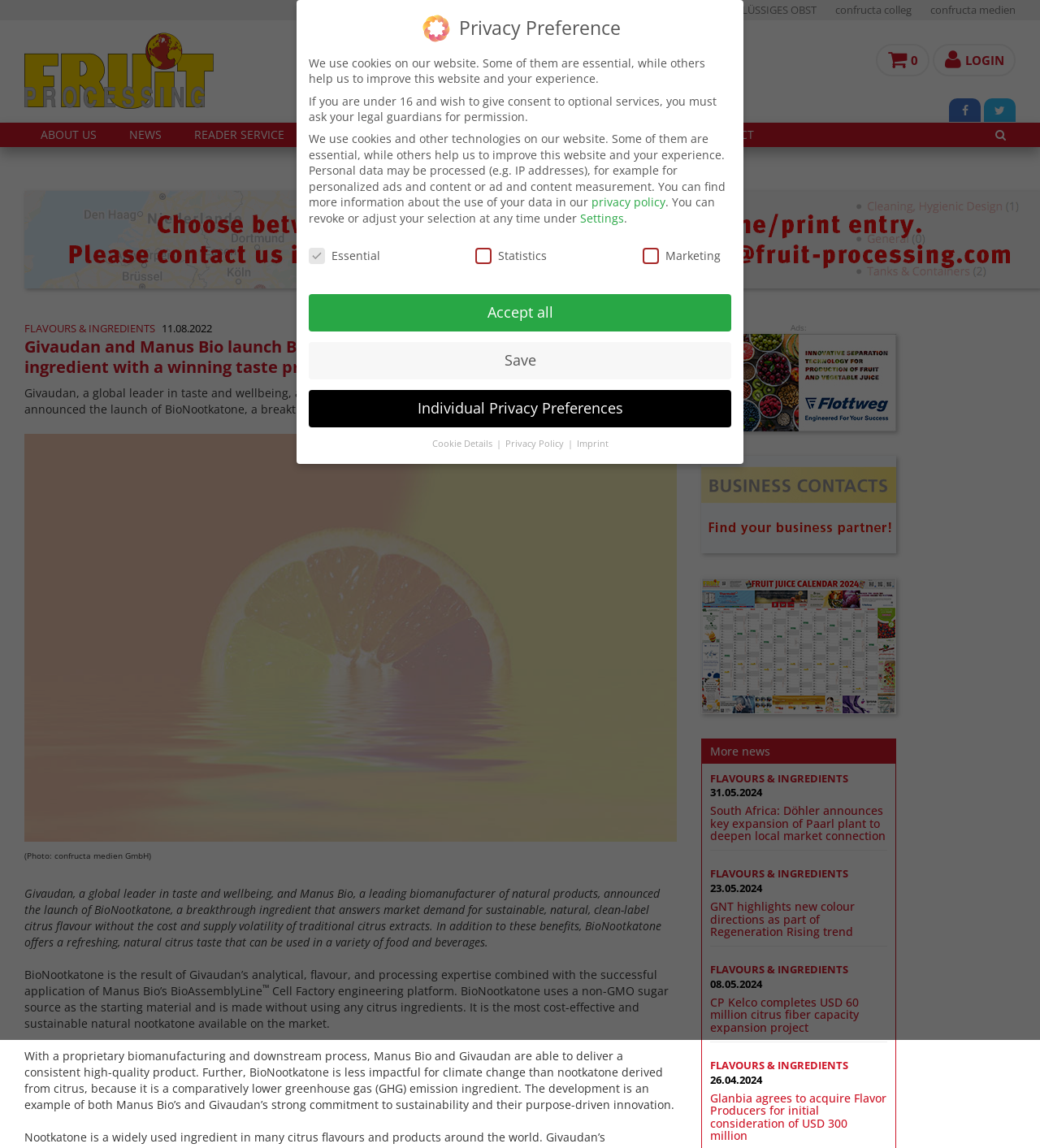What is the source material used to make BioNootkatone?
Look at the screenshot and give a one-word or phrase answer.

Non-GMO sugar